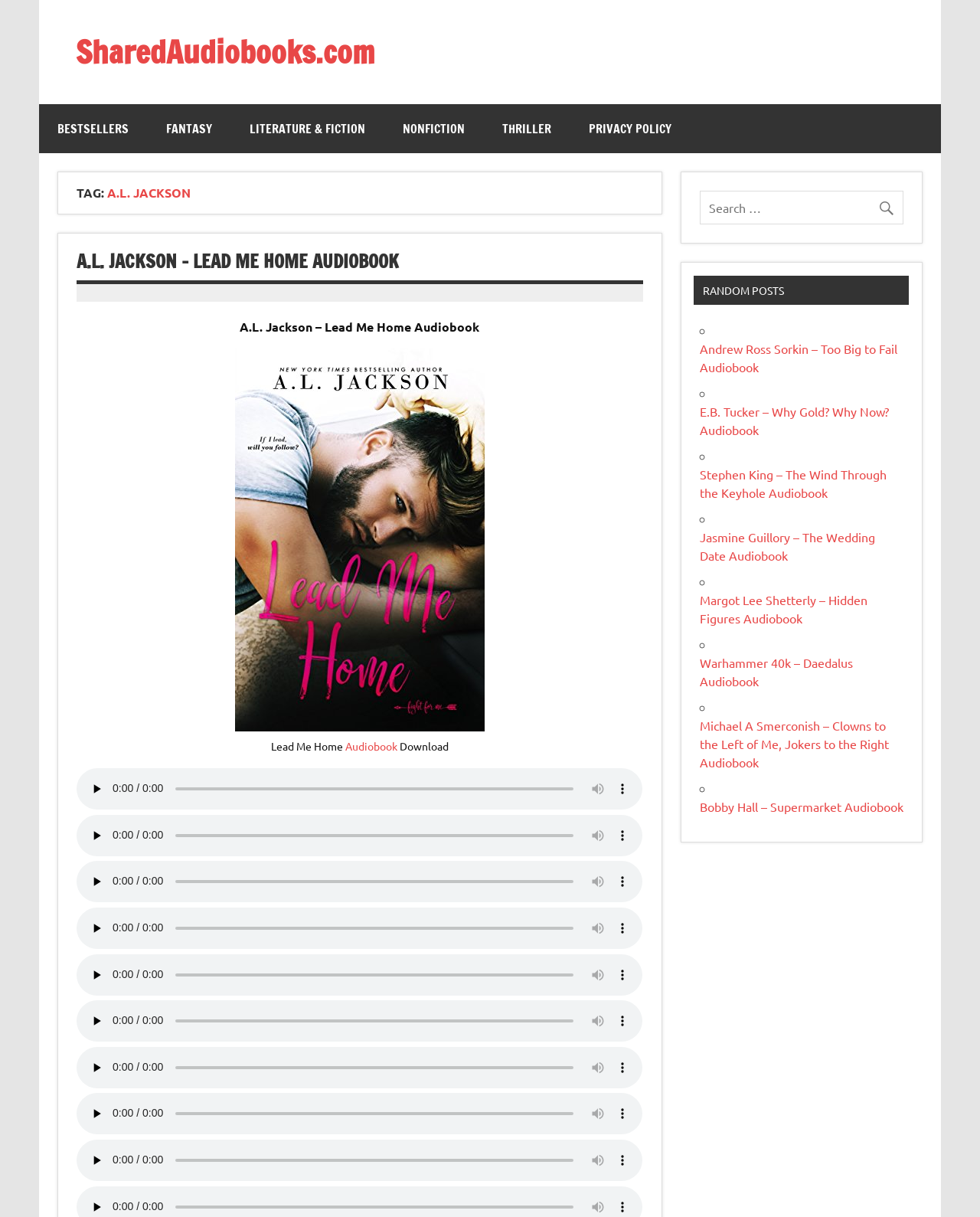How many random posts are listed?
Analyze the image and provide a thorough answer to the question.

I counted the number of random posts listed on the webpage and found that there are 7, each with a bullet point and a link to an audiobook.